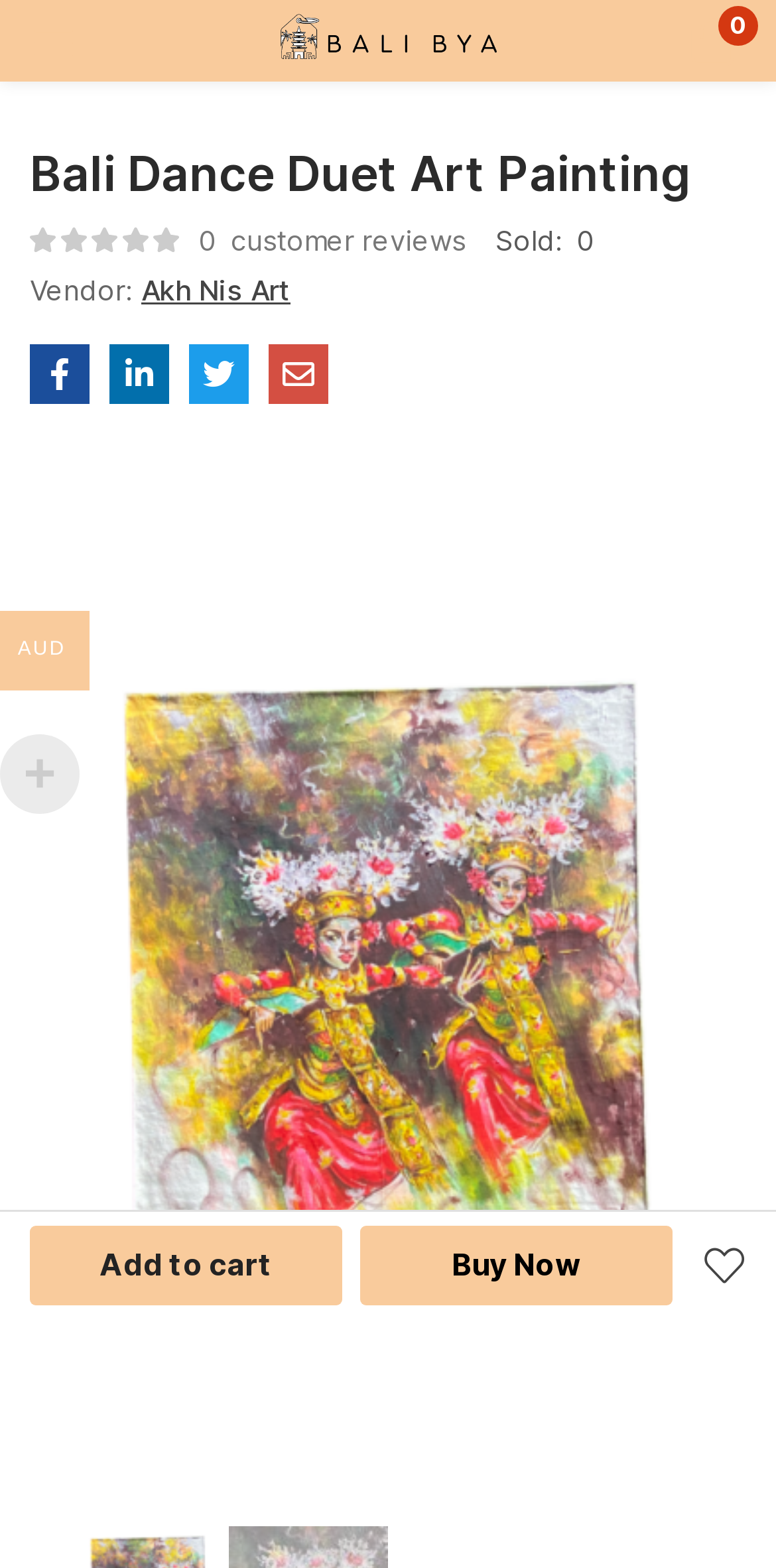Based on the image, provide a detailed response to the question:
What is the currency used for pricing?

I found the answer by looking at the static text element on the webpage, which says 'AUD'. This is likely the currency used for pricing on the webpage.